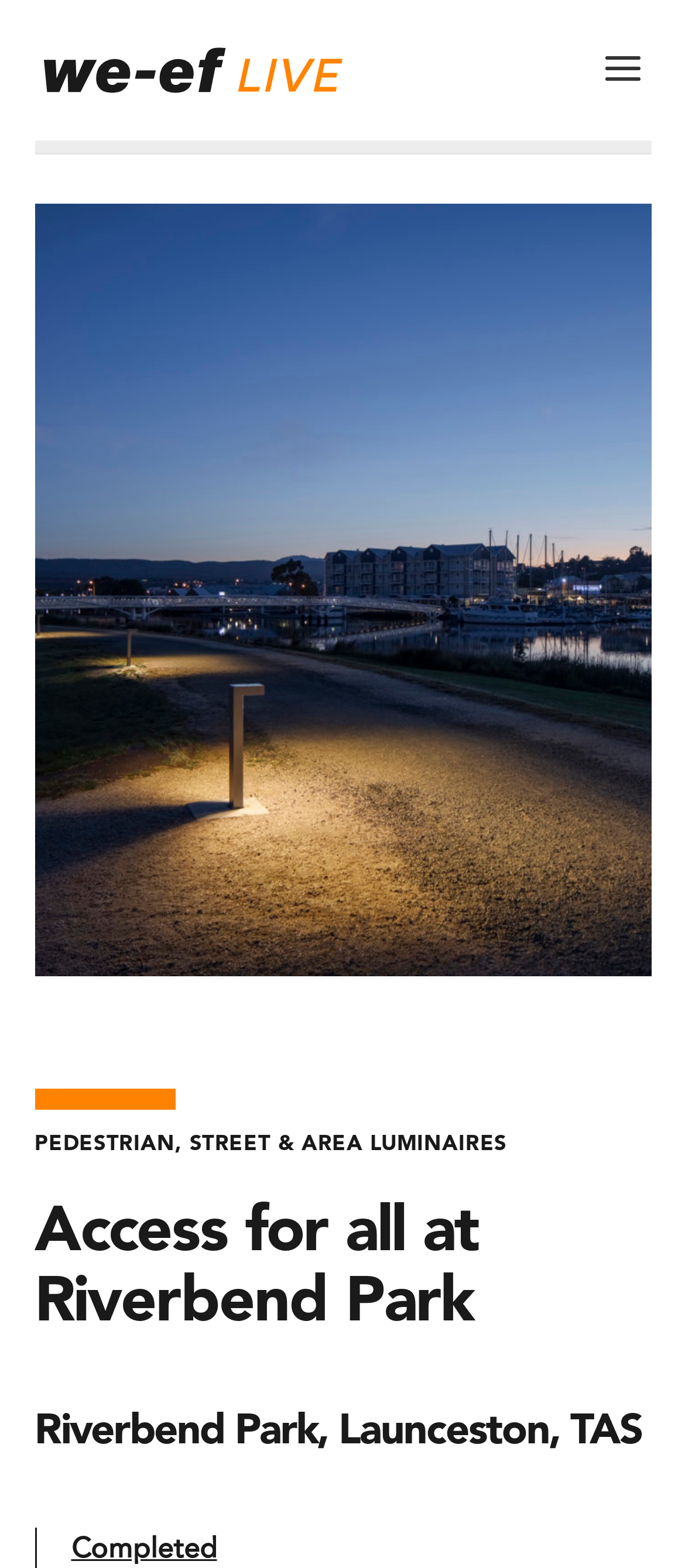Generate a comprehensive caption for the webpage you are viewing.

The webpage appears to be a showcase of a specific lighting project, Riverbend Park, by WE-EF Australia/New Zealand. At the top-left corner, there is a link to "WE-EF Live" accompanied by an image with the same name. 

Below this, a search bar spans across the top of the page, taking up almost the entire width. 

The main content of the page is divided into sections, each with a heading. The first heading, "PEDESTRIAN, STREET & AREA LUMINAIRES", is located near the top of the page. Below this, there are two more headings: "Access for all at Riverbend Park" and "Riverbend Park, Launceston, TAS", which are stacked vertically. 

At the bottom of the page, there is a static text "Completed", indicating the project's status.